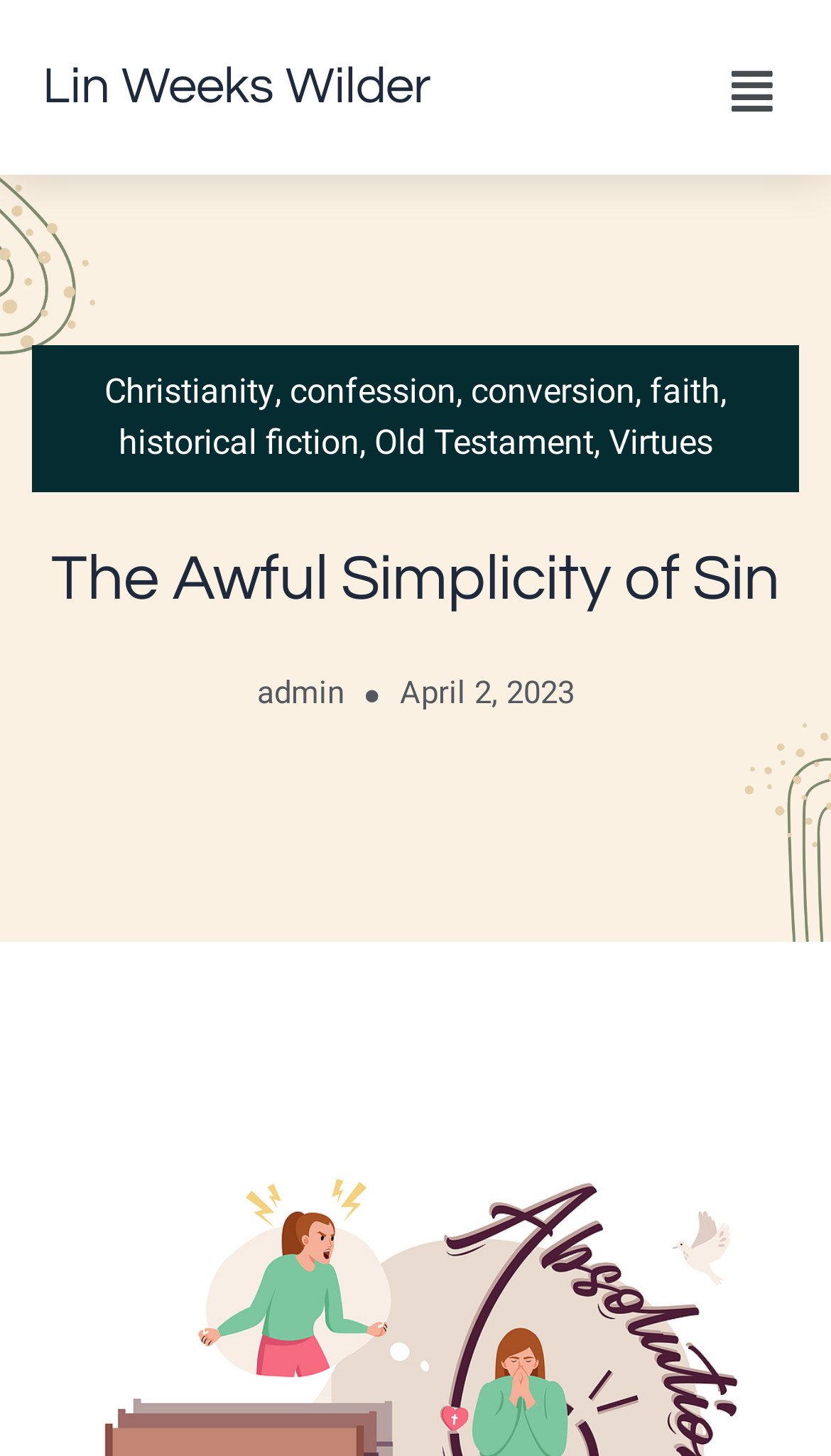What is the position of the menu button?
Answer the question in a detailed and comprehensive manner.

I determined the position of the menu button by examining the bounding box coordinates of the button element with the text 'Menu ', and found that its x1 and x2 coordinates are 0.861 and 0.949, respectively, which indicates that it's located on the right side of the webpage, and its y1 and y2 coordinates are 0.035 and 0.091, respectively, which suggests that it's located near the top of the webpage.